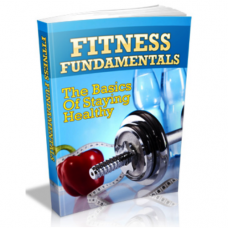Please provide a short answer using a single word or phrase for the question:
What is the subtitle of the book?

The Basics Of Staying Healthy